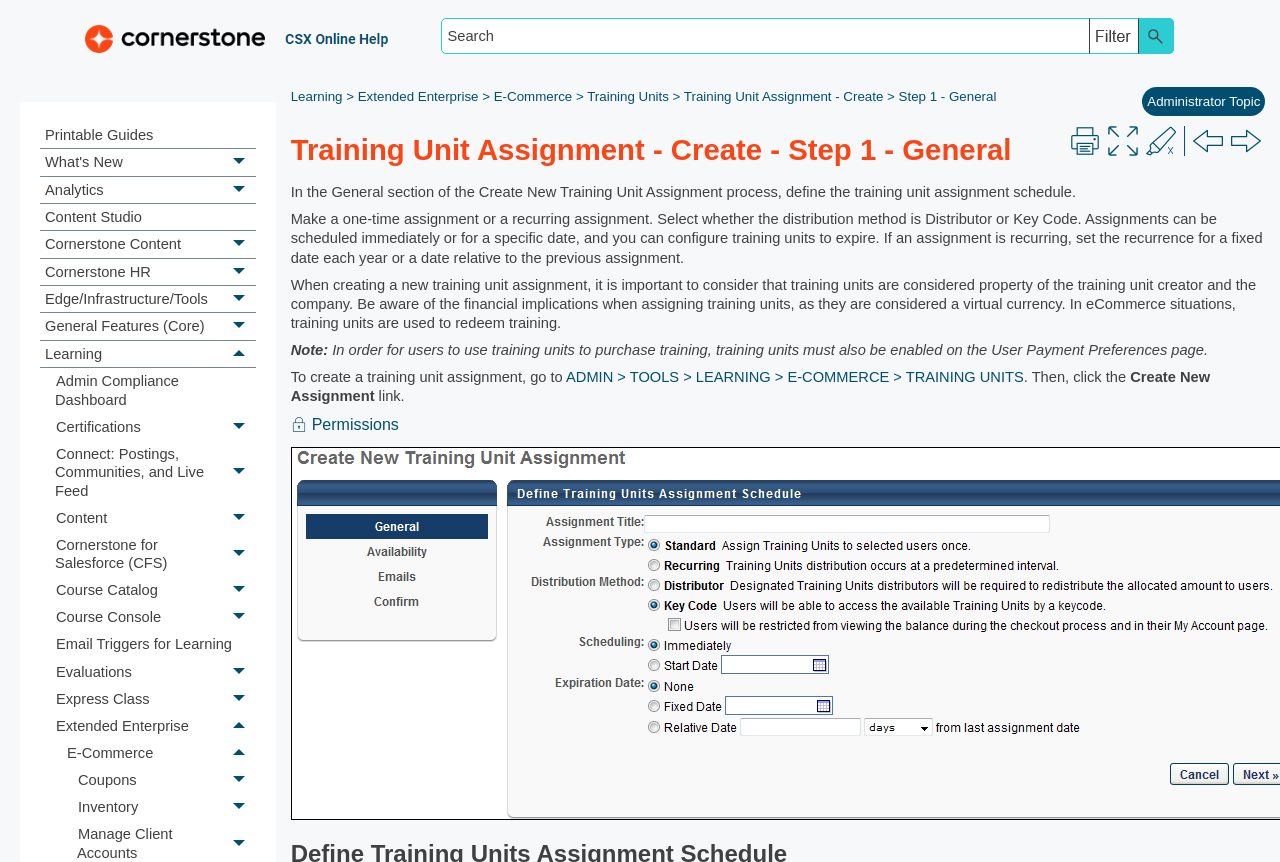What is the main heading of this webpage? Please extract and provide it.

Training Unit Assignment - Create - Step 1 - General